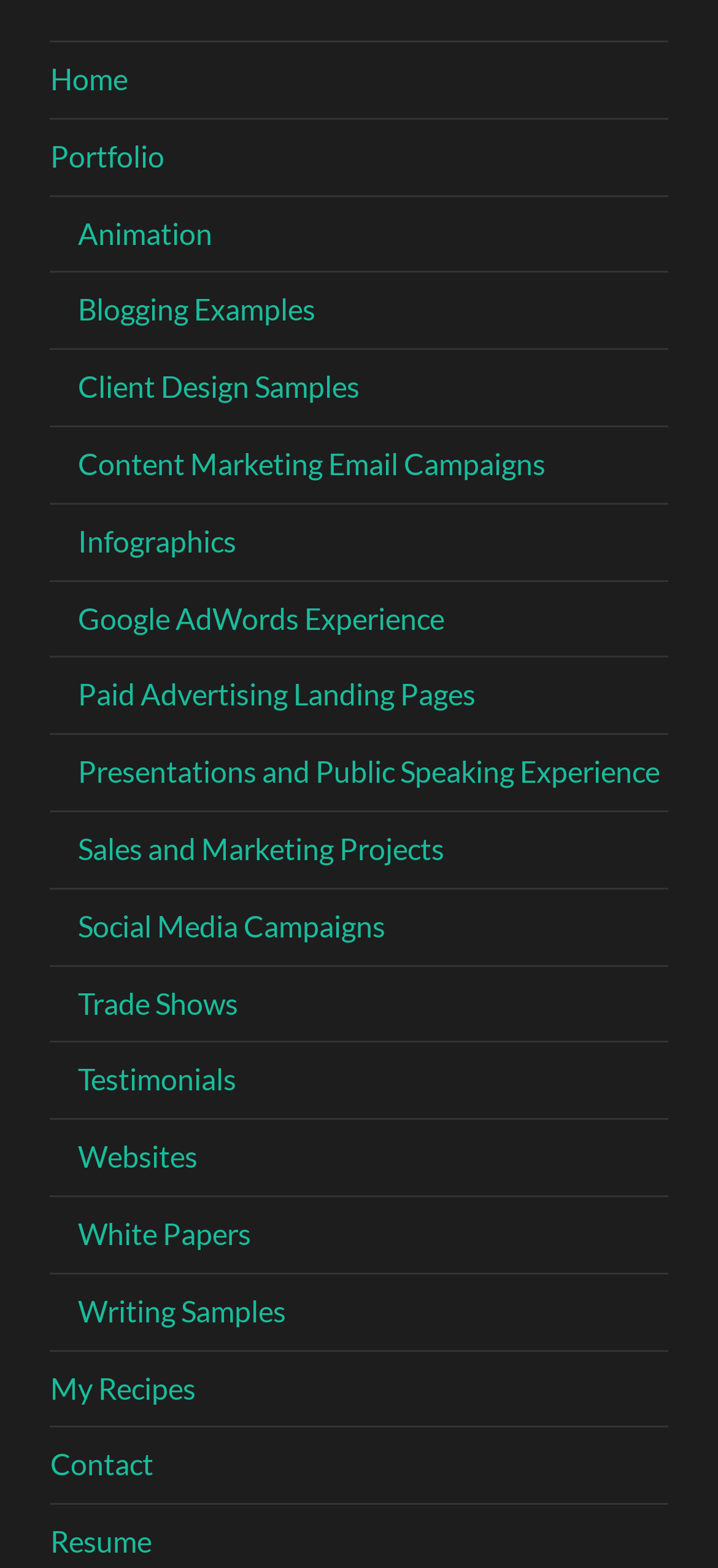Please find and report the bounding box coordinates of the element to click in order to perform the following action: "view animation examples". The coordinates should be expressed as four float numbers between 0 and 1, in the format [left, top, right, bottom].

[0.108, 0.137, 0.296, 0.159]